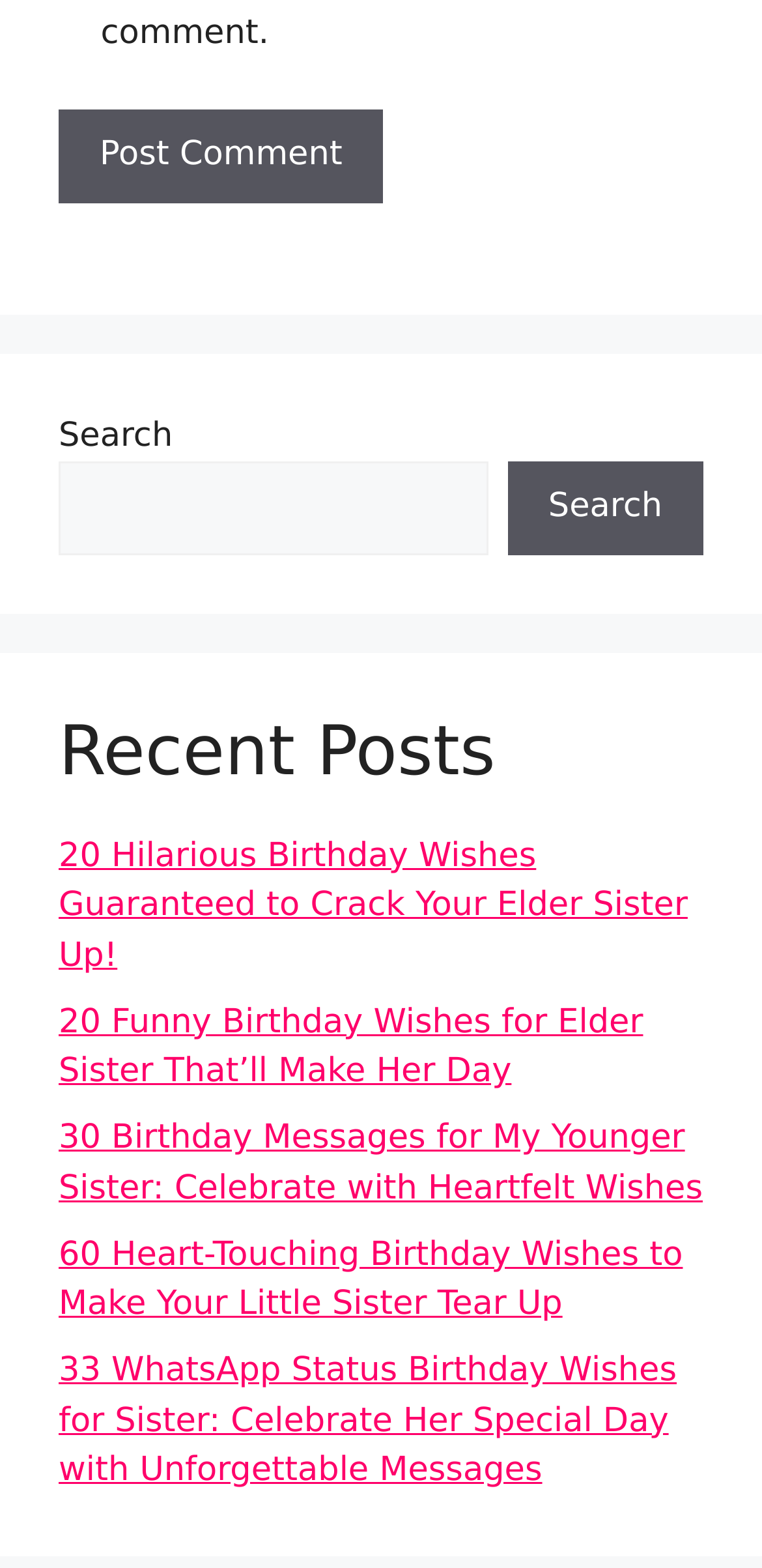What type of content is listed on the webpage?
Give a detailed and exhaustive answer to the question.

The links listed on the webpage, such as '20 Hilarious Birthday Wishes Guaranteed to Crack Your Elder Sister Up!' and '30 Birthday Messages for My Younger Sister: Celebrate with Heartfelt Wishes', suggest that the webpage contains a list of birthday wishes or messages for sisters.